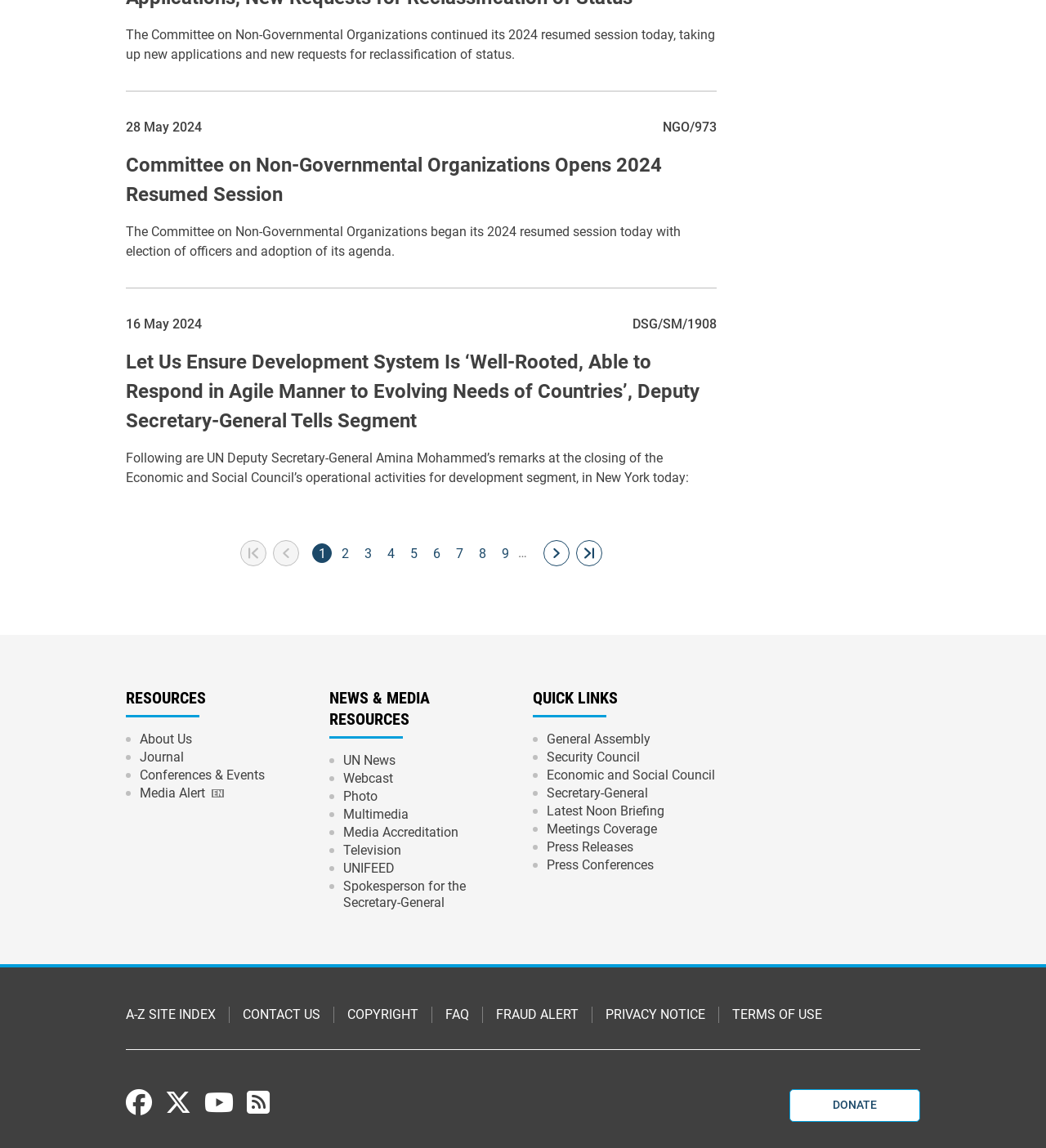Provide the bounding box coordinates for the specified HTML element described in this description: "title="Go to next page"". The coordinates should be four float numbers ranging from 0 to 1, in the format [left, top, right, bottom].

[0.52, 0.47, 0.545, 0.493]